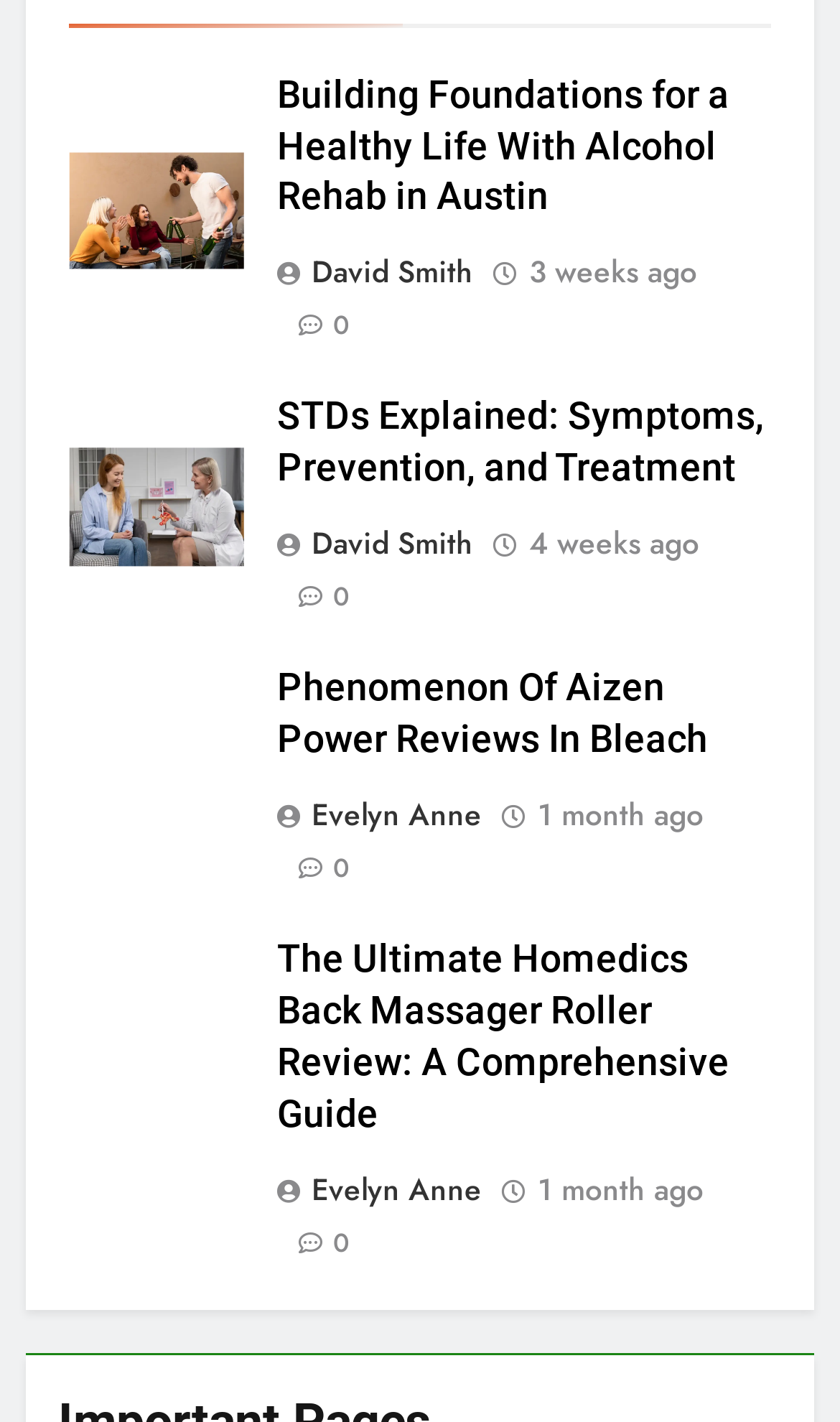Can you identify the bounding box coordinates of the clickable region needed to carry out this instruction: 'View STDs explained article'? The coordinates should be four float numbers within the range of 0 to 1, stated as [left, top, right, bottom].

[0.329, 0.278, 0.909, 0.344]